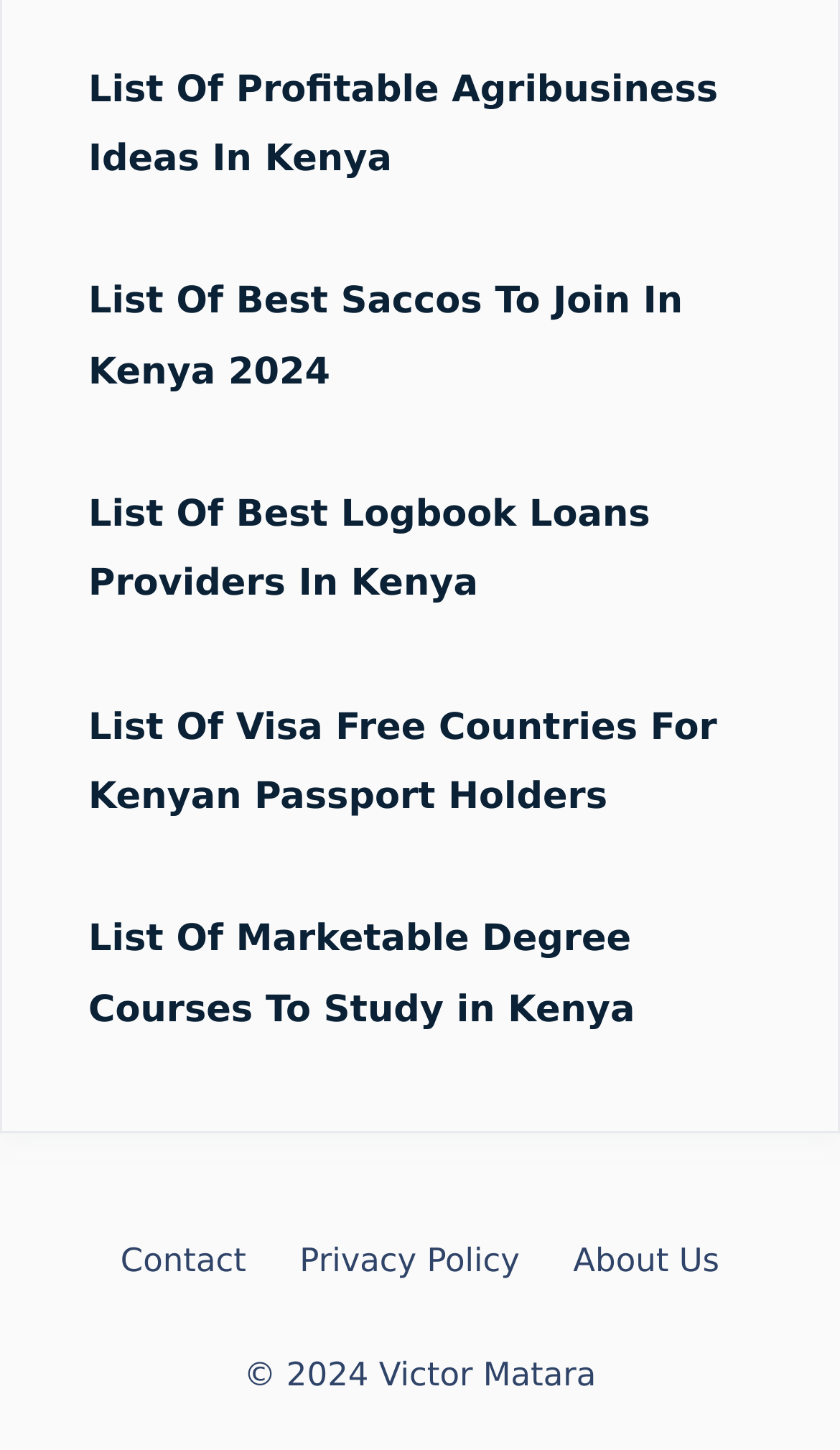Identify the bounding box coordinates for the region to click in order to carry out this instruction: "Go to contact page". Provide the coordinates using four float numbers between 0 and 1, formatted as [left, top, right, bottom].

[0.143, 0.856, 0.293, 0.882]